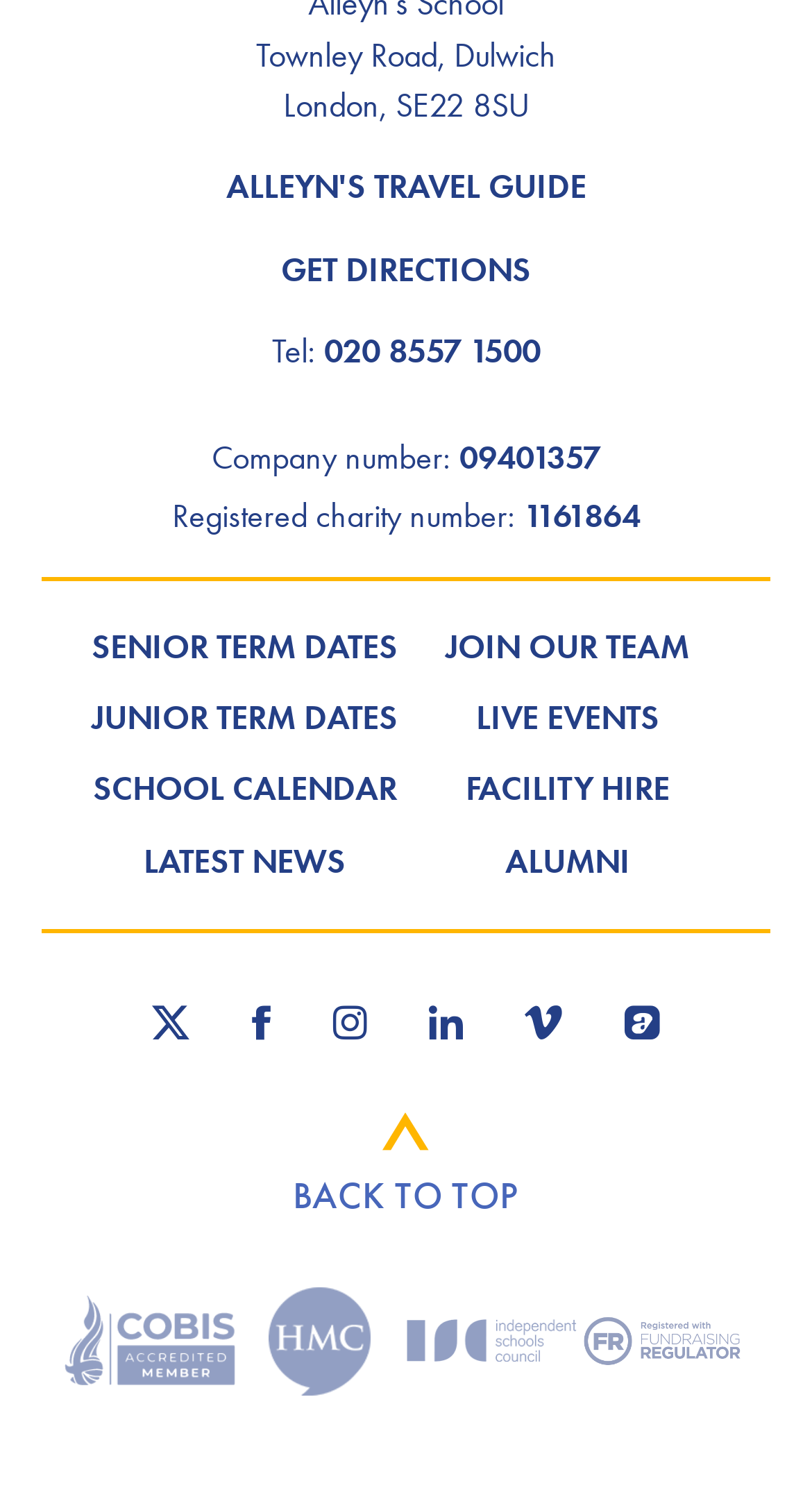Determine the bounding box coordinates of the region to click in order to accomplish the following instruction: "Get directions". Provide the coordinates as four float numbers between 0 and 1, specifically [left, top, right, bottom].

[0.346, 0.165, 0.654, 0.194]